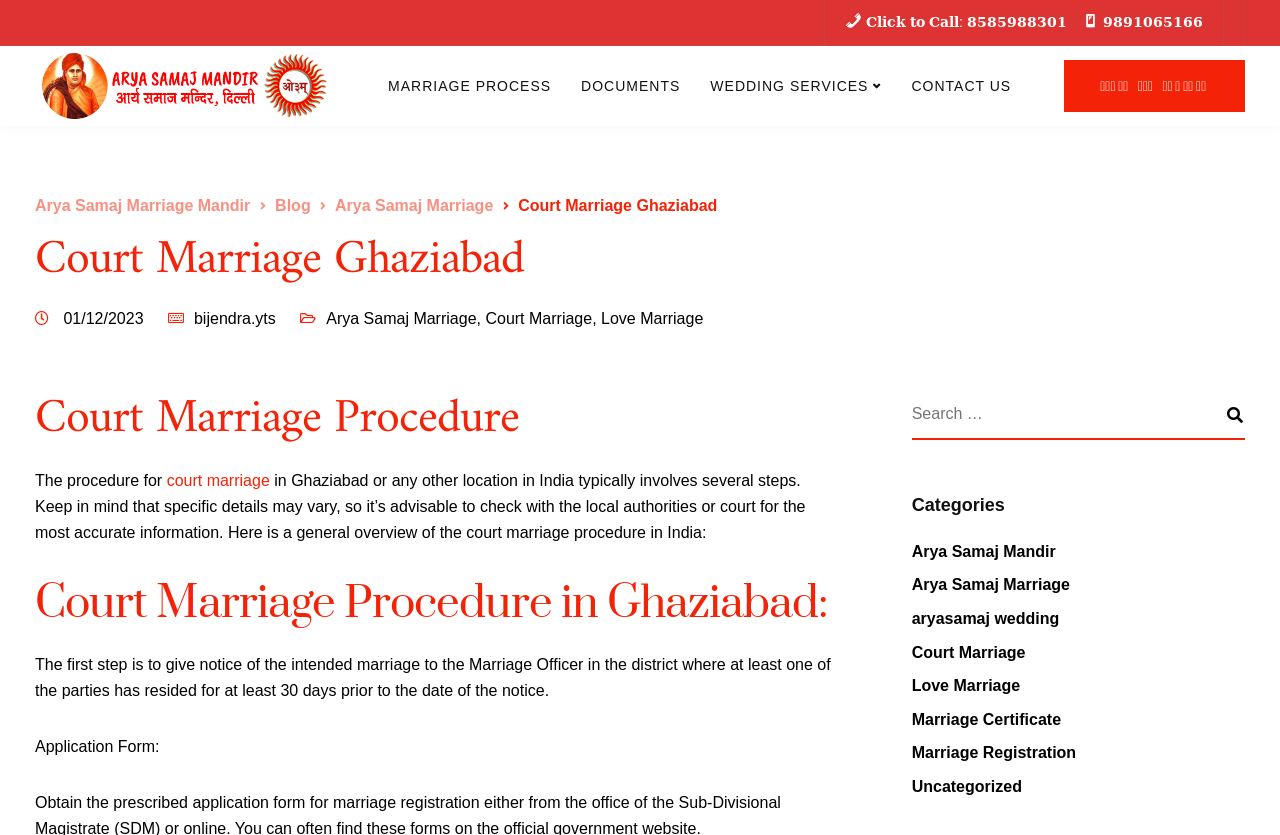From the image, can you give a detailed response to the question below:
What is the first step in the court marriage procedure in Ghaziabad?

The first step can be found in the section 'Court Marriage Procedure in Ghaziabad:' on the webpage, which states 'The first step is to give notice of the intended marriage to the Marriage Officer in the district where at least one of the parties has resided for at least 30 days prior to the date of the notice'.